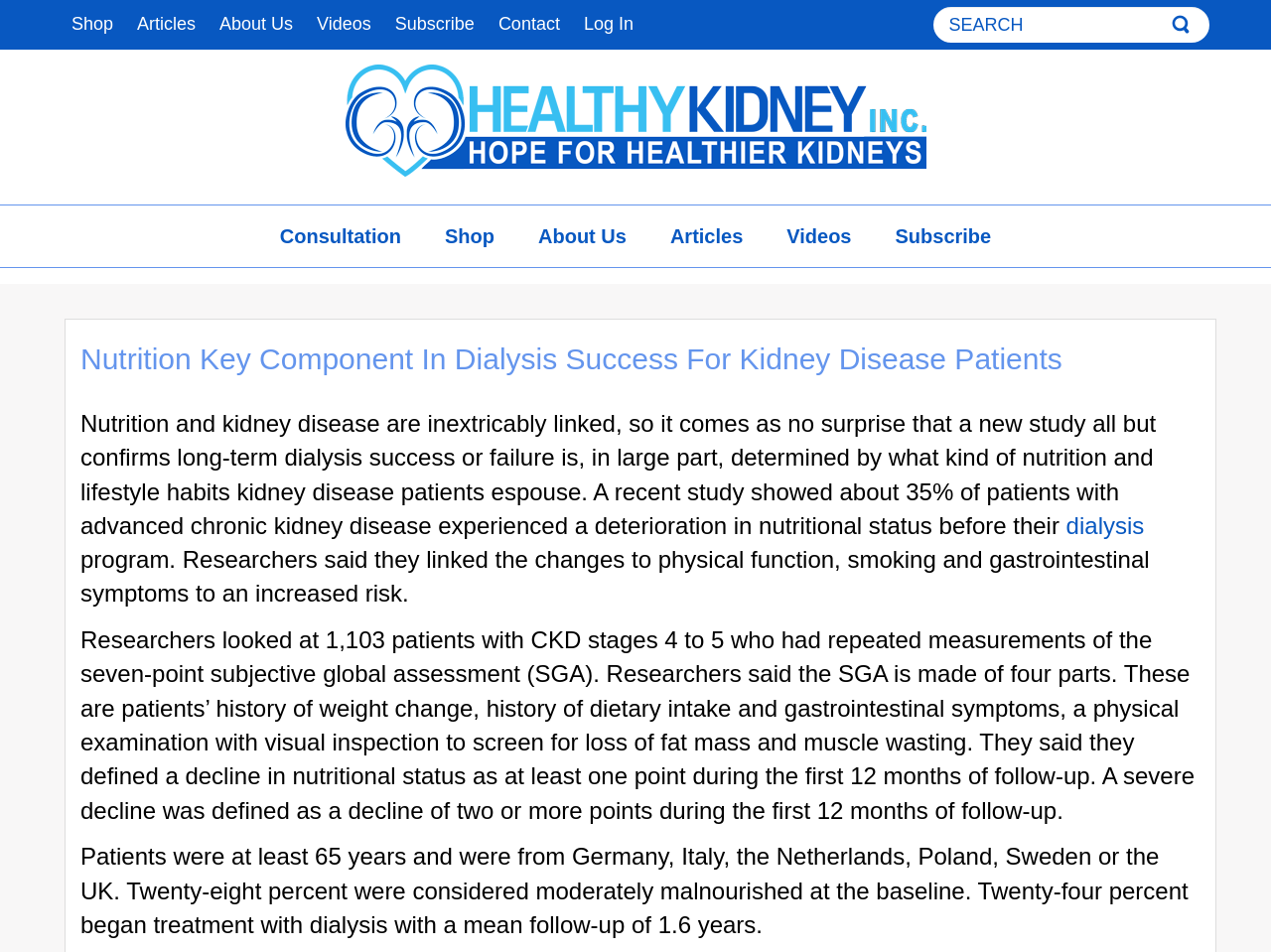Point out the bounding box coordinates of the section to click in order to follow this instruction: "Click on the dialysis link".

[0.839, 0.538, 0.9, 0.566]